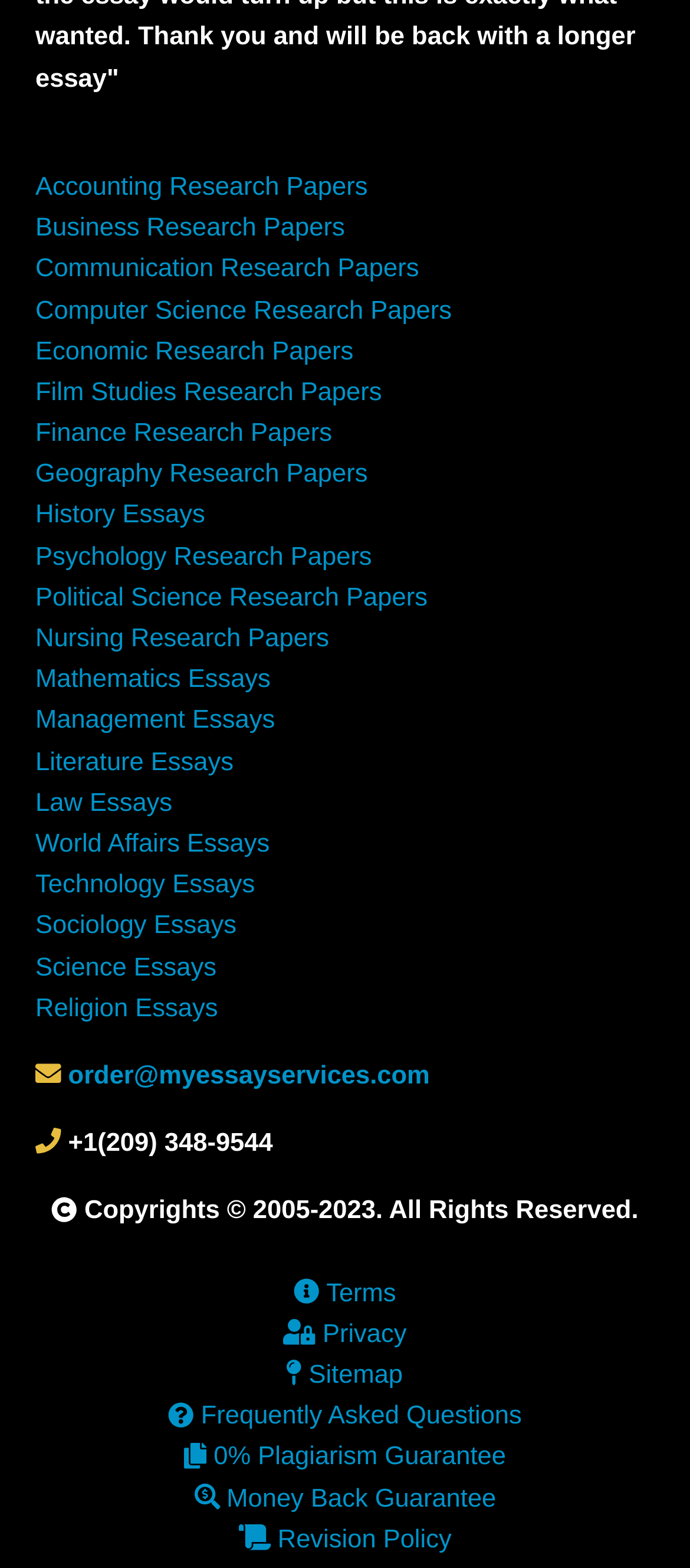Please specify the bounding box coordinates of the clickable section necessary to execute the following command: "View Terms".

[0.426, 0.816, 0.574, 0.834]